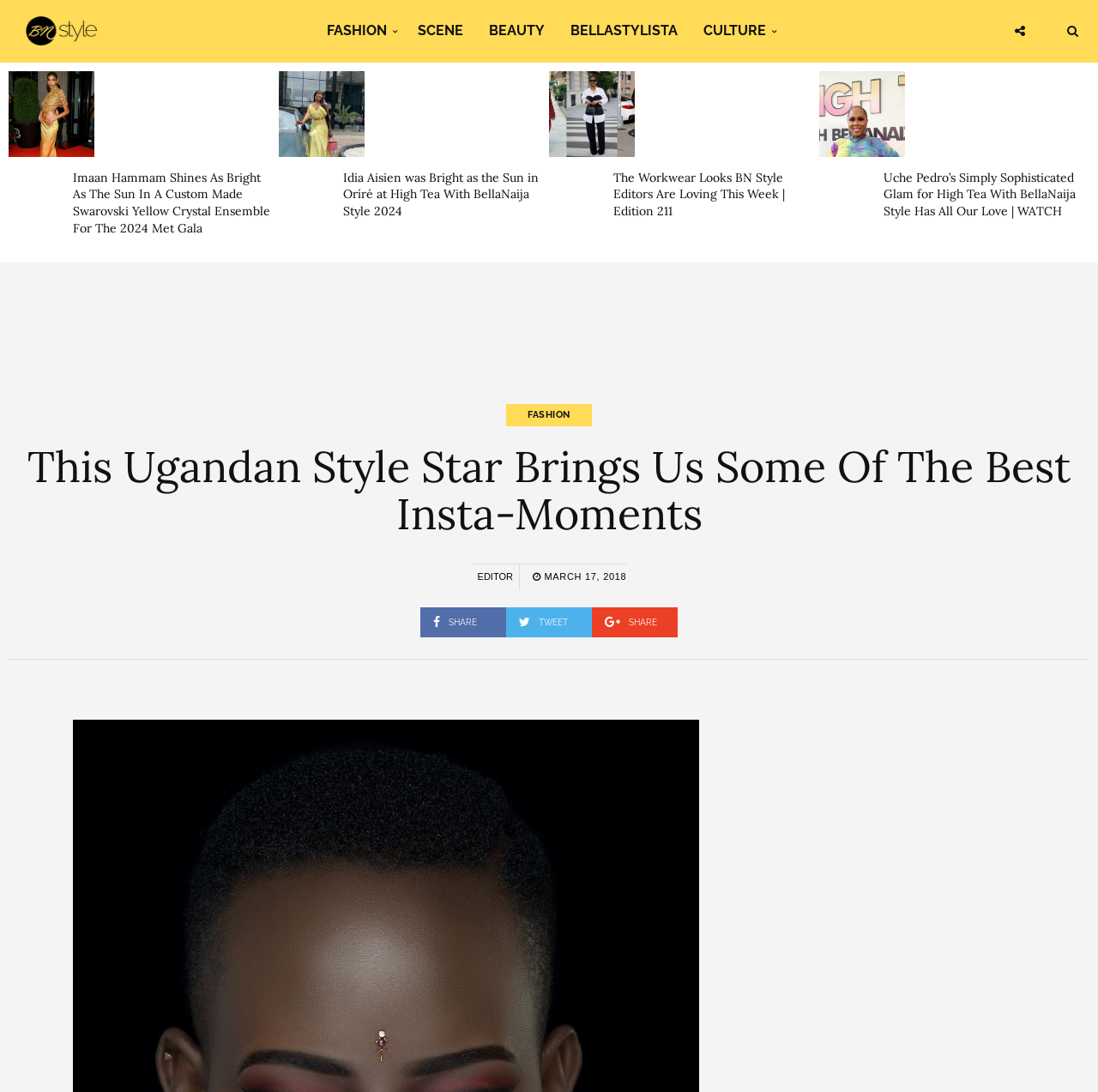Identify and extract the main heading of the webpage.

This Ugandan Style Star Brings Us Some Of The Best Insta-Moments